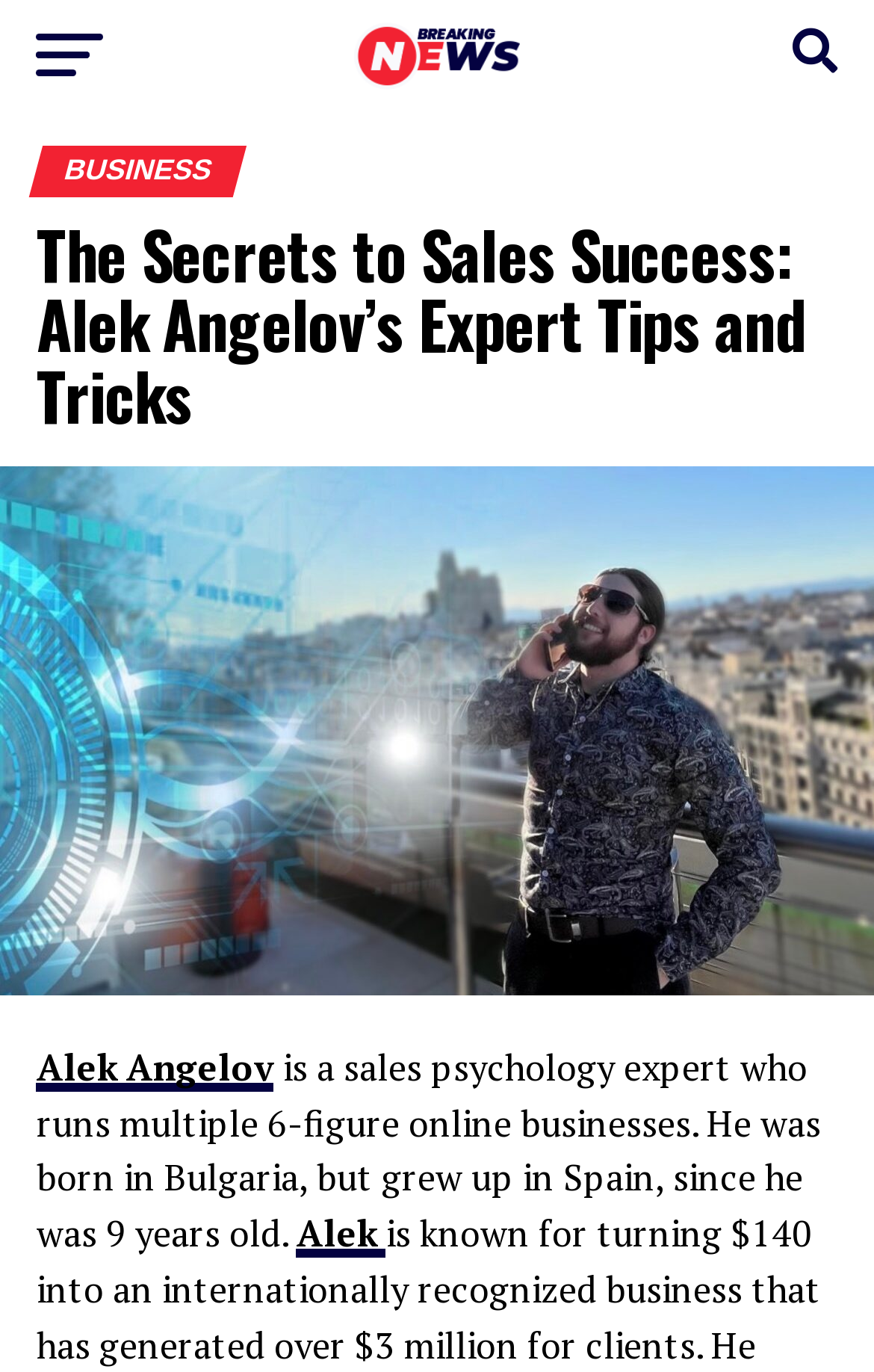Answer the question using only one word or a concise phrase: What is Alek Angelov's profession?

Sales psychology expert